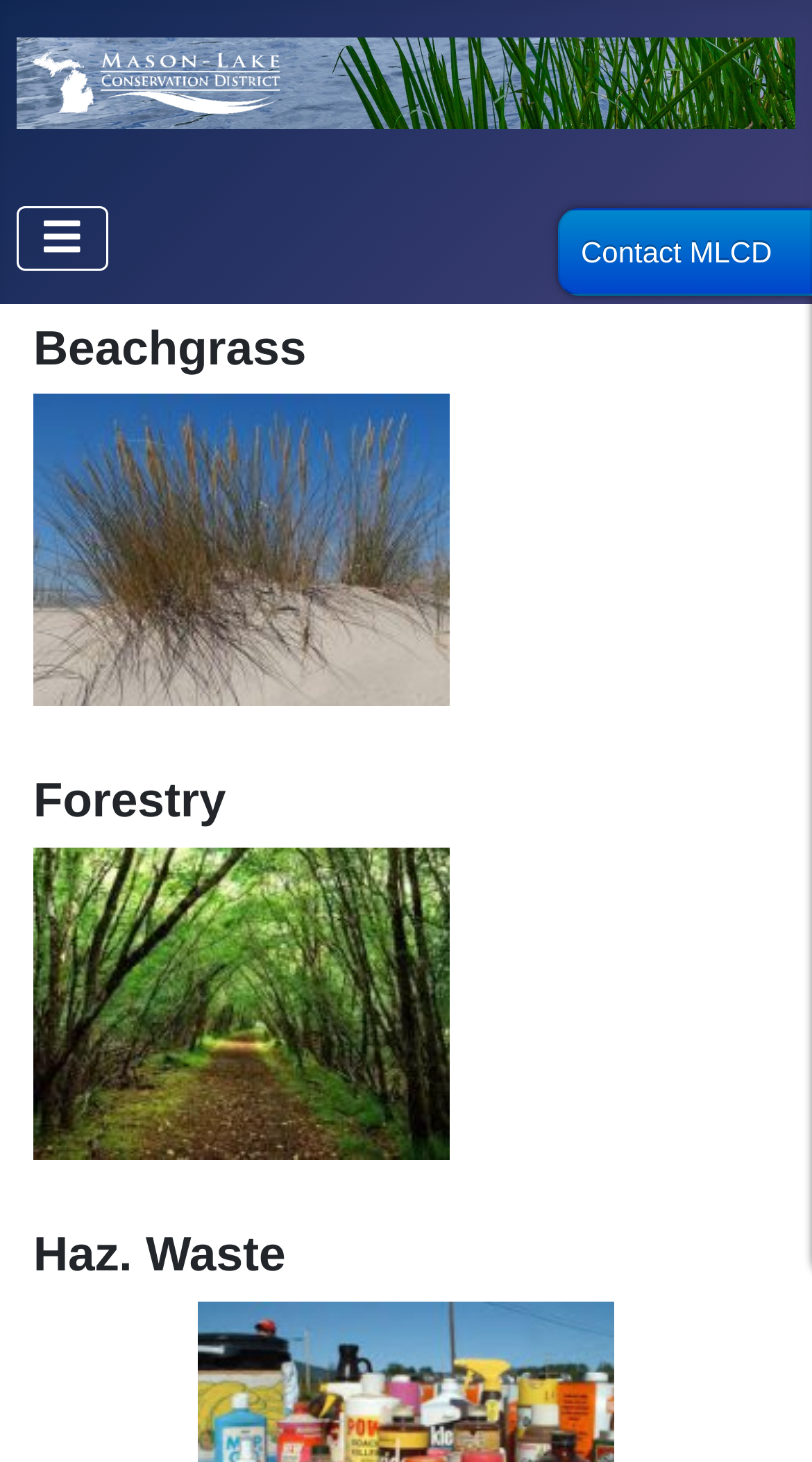How many main sections are there on the webpage?
Please answer the question with a single word or phrase, referencing the image.

3